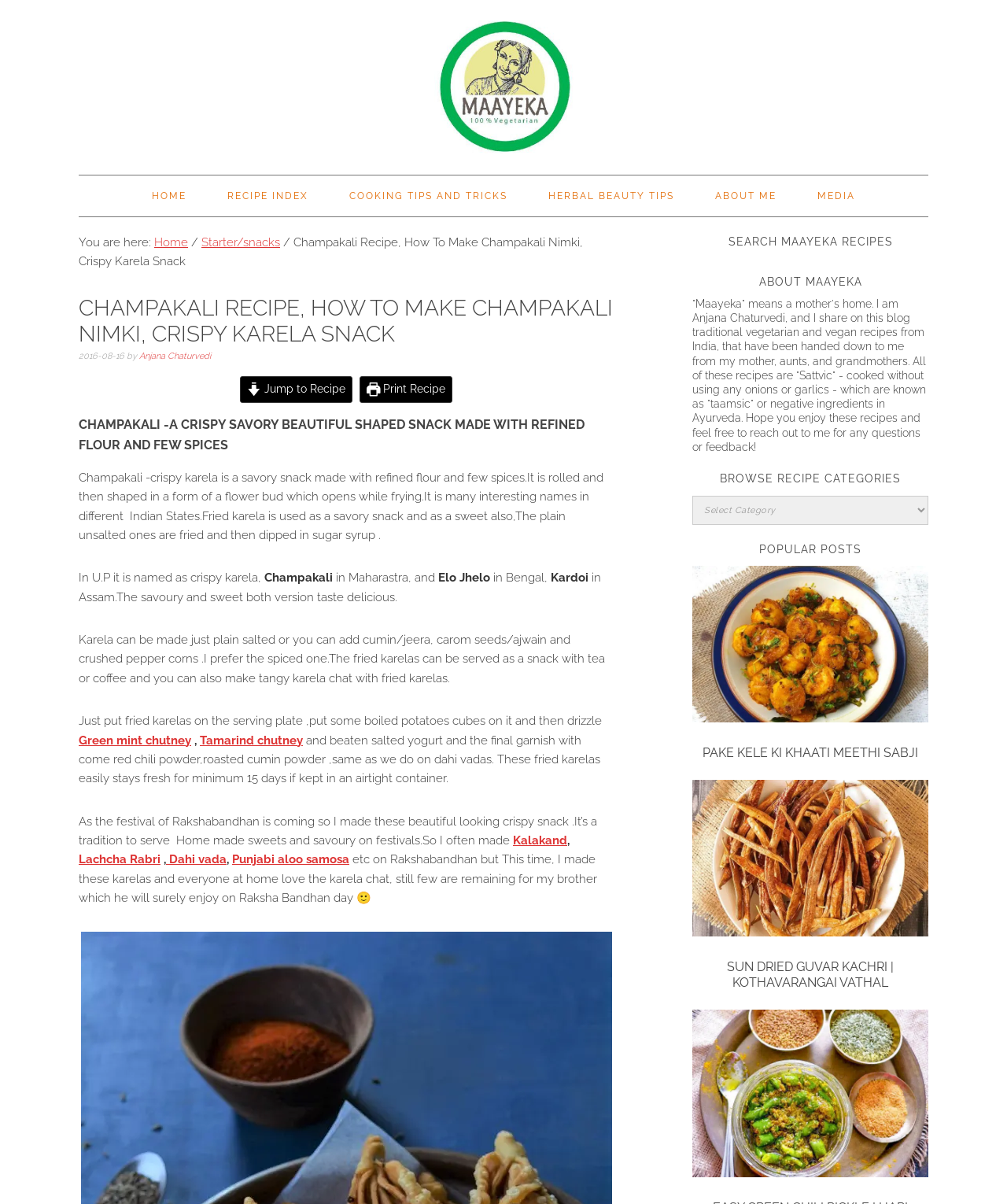Your task is to extract the text of the main heading from the webpage.

CHAMPAKALI RECIPE, HOW TO MAKE CHAMPAKALI NIMKI, CRISPY KARELA SNACK